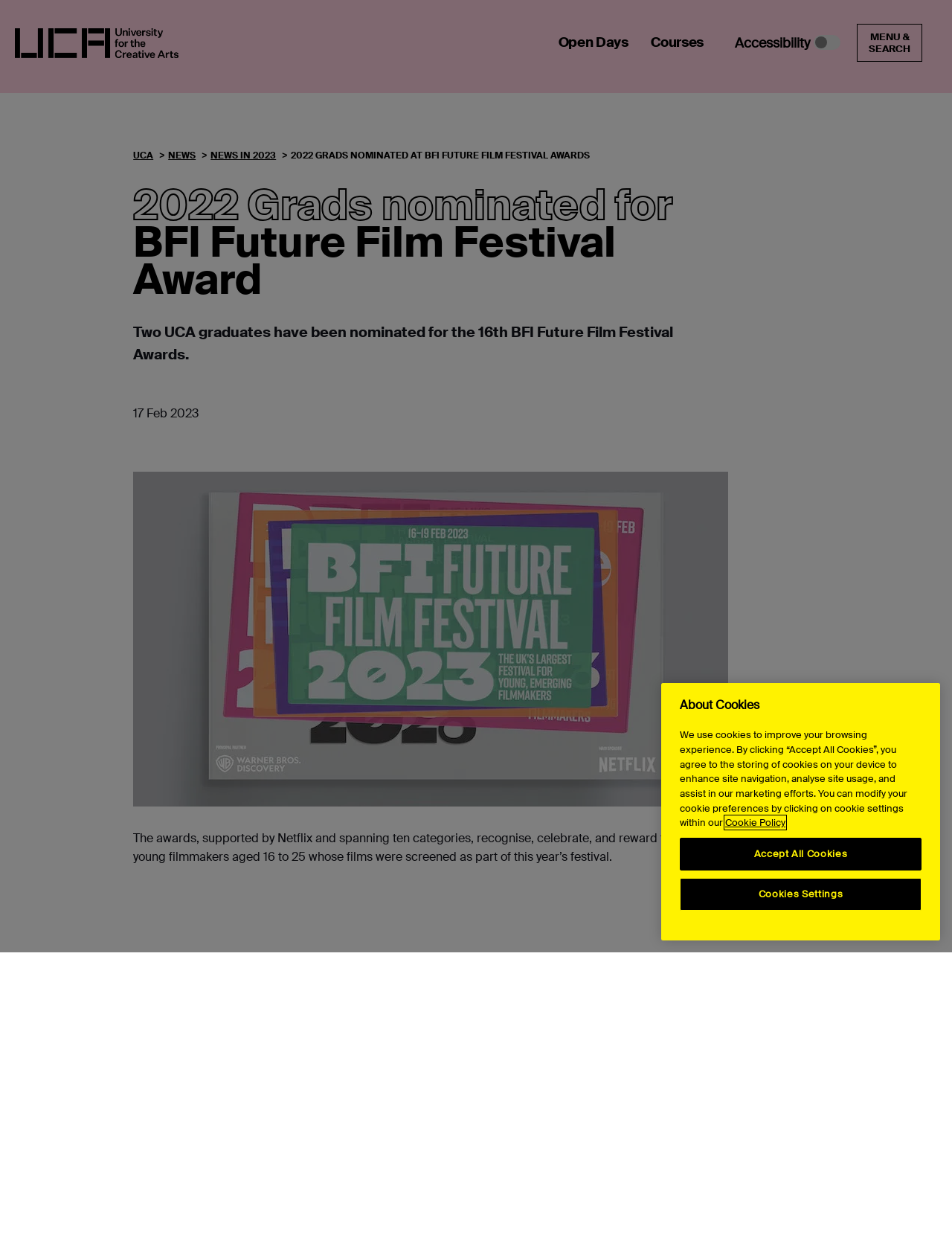Provide the bounding box coordinates of the HTML element described by the text: "UCA". The coordinates should be in the format [left, top, right, bottom] with values between 0 and 1.

[0.14, 0.12, 0.161, 0.13]